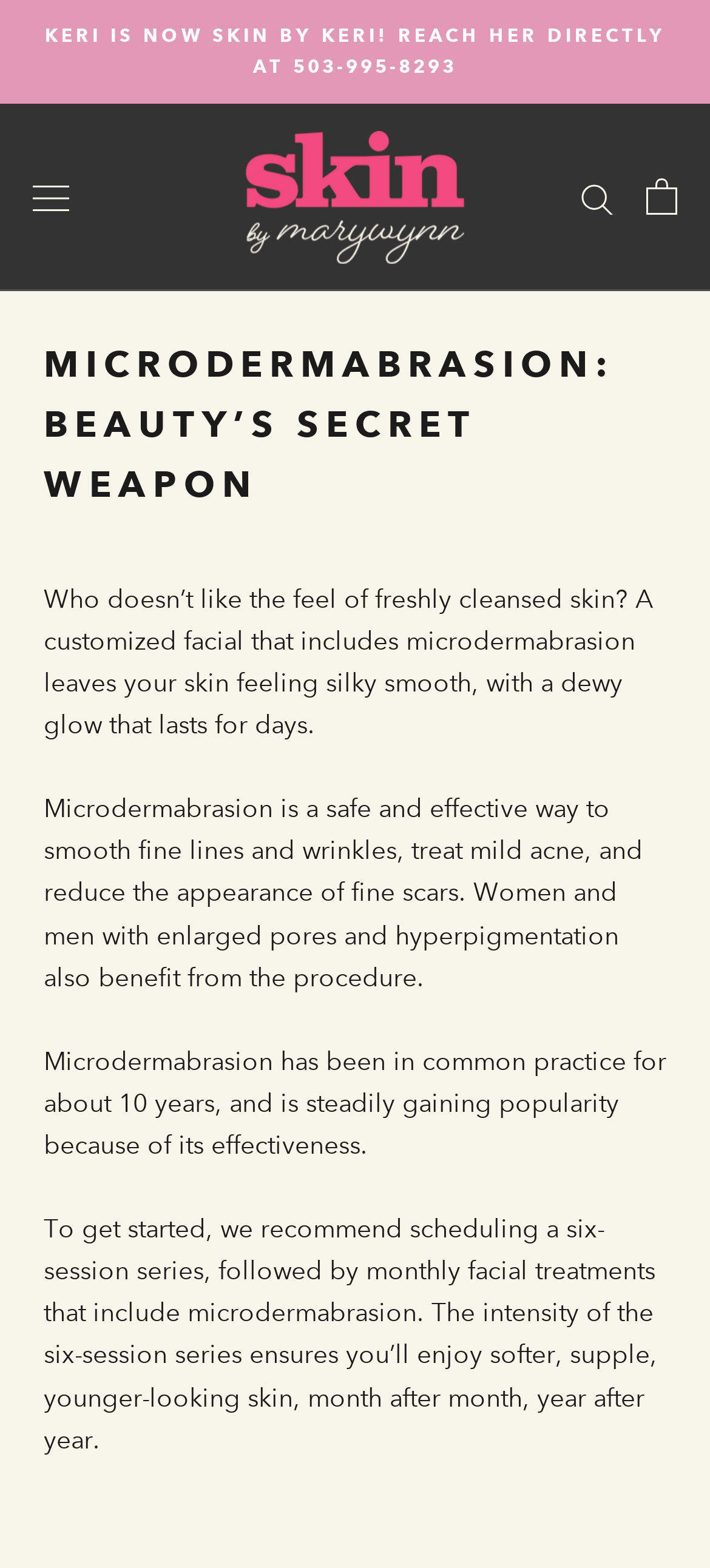Determine the main text heading of the webpage and provide its content.

MICRODERMABRASION: BEAUTY’S SECRET WEAPON